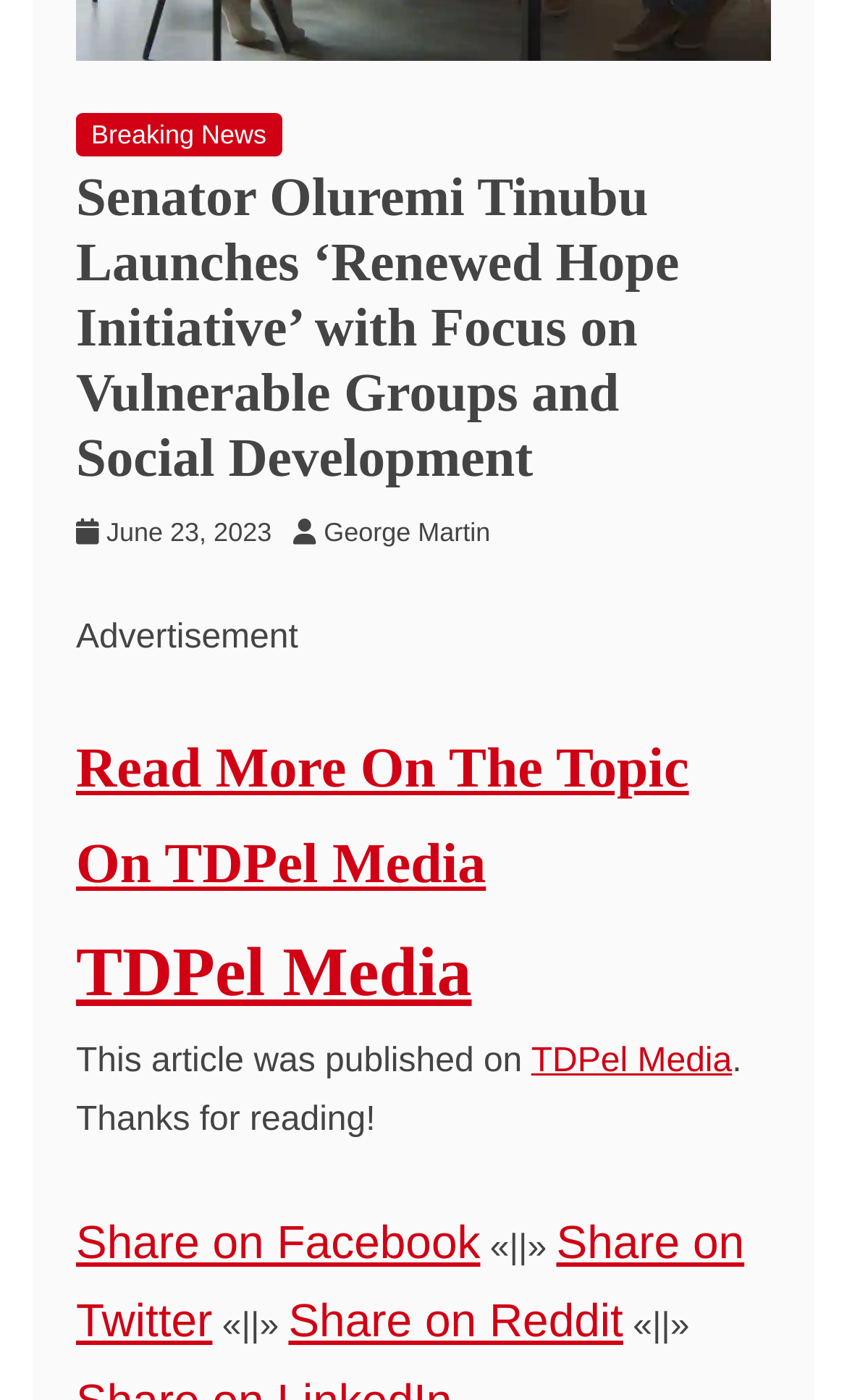What is the name of the media outlet?
Could you please answer the question thoroughly and with as much detail as possible?

The heading 'TDPel Media' and the link 'TDPel Media' are present in the webpage, which indicates that TDPel Media is the name of the media outlet.